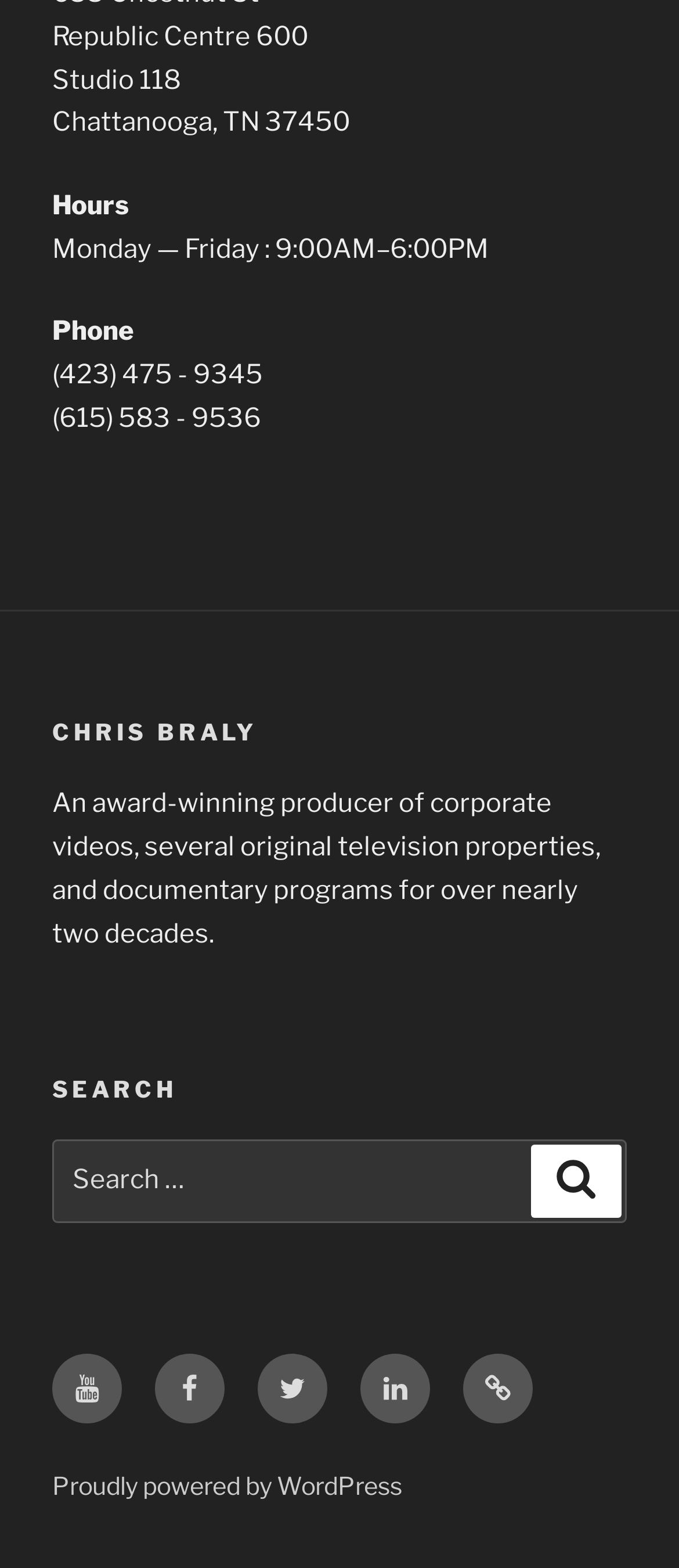Specify the bounding box coordinates of the element's area that should be clicked to execute the given instruction: "View WordPress website". The coordinates should be four float numbers between 0 and 1, i.e., [left, top, right, bottom].

[0.077, 0.937, 0.592, 0.956]